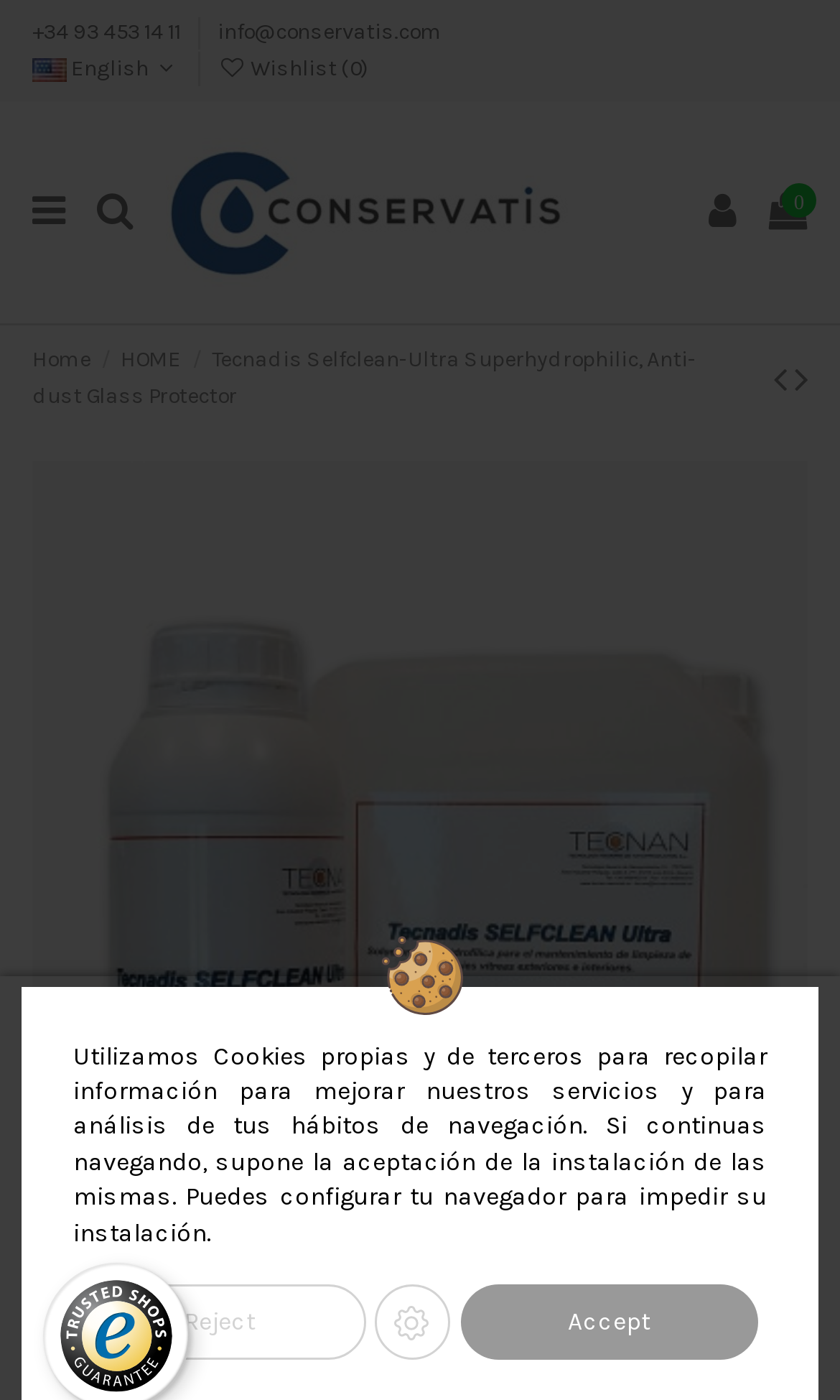Extract the primary heading text from the webpage.

Tecnadis Selfclean-Ultra Superhydrophilic, Anti-dust Glass Protector